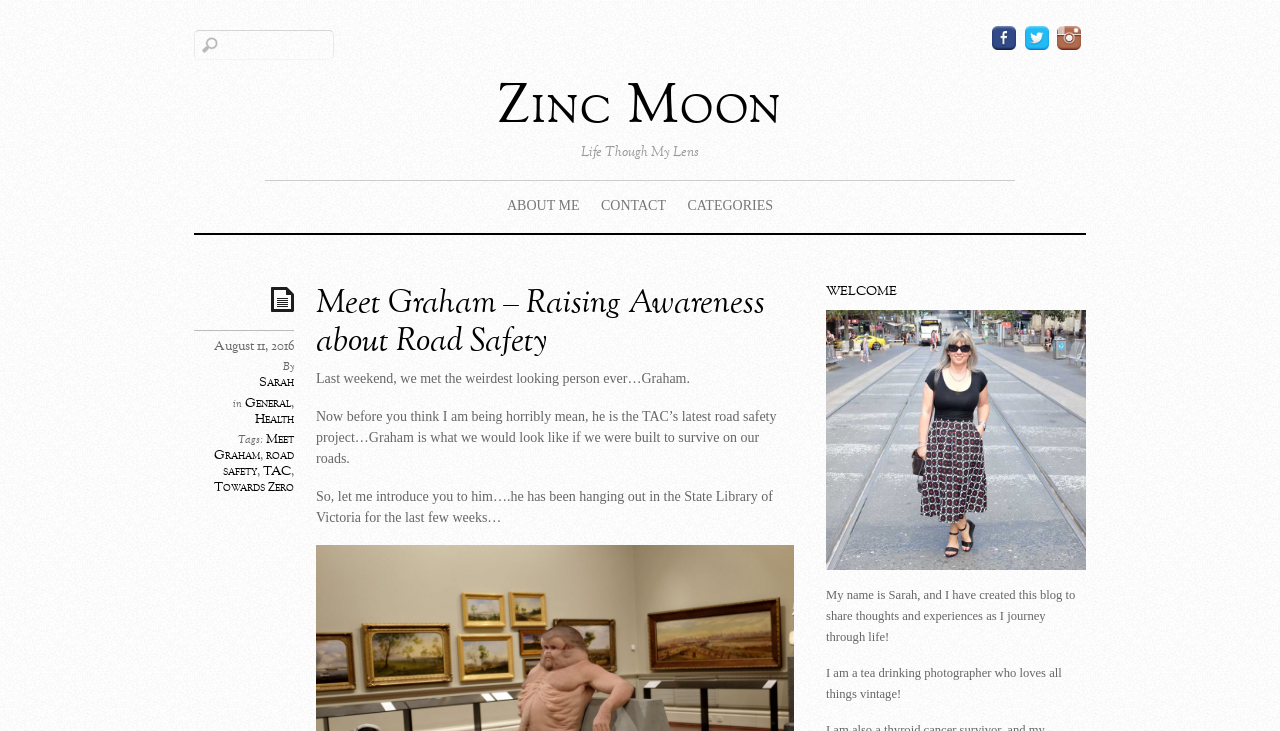Produce an elaborate caption capturing the essence of the webpage.

The webpage is about a blog called "Meet Graham" focused on raising awareness about road safety. At the top, there is a navigation menu with links to "ABOUT ME", "CONTACT", and "CATEGORIES". Below the navigation menu, there is a search box. 

On the left side, there are social media links to Facebook, Twitter, and Instagram, each accompanied by an icon. 

The main content of the webpage is divided into two sections. The first section has a heading "Meet Graham – Raising Awareness about Road Safety" and a link to the same title. Below the heading, there is a timestamp "August 11, 2016" and the author's name "Sarah". The section also includes a list of tags, including "Meet Graham", "road safety", "TAC", and "Towards Zero". 

The second section has a heading "WELCOME" and an image of the blog's author, Sarah. Below the image, there is a brief introduction to the blog, stating that it is a platform for Sarah to share her thoughts and experiences as she journeys through life. The introduction also mentions that Sarah is a tea-drinking photographer who loves all things vintage.

In between the two sections, there is a main article that introduces Graham, a project by the TAC (Transport Accident Commission) to raise awareness about road safety. The article describes Graham as a person who is built to survive on roads and has been displayed at the State Library of Victoria.